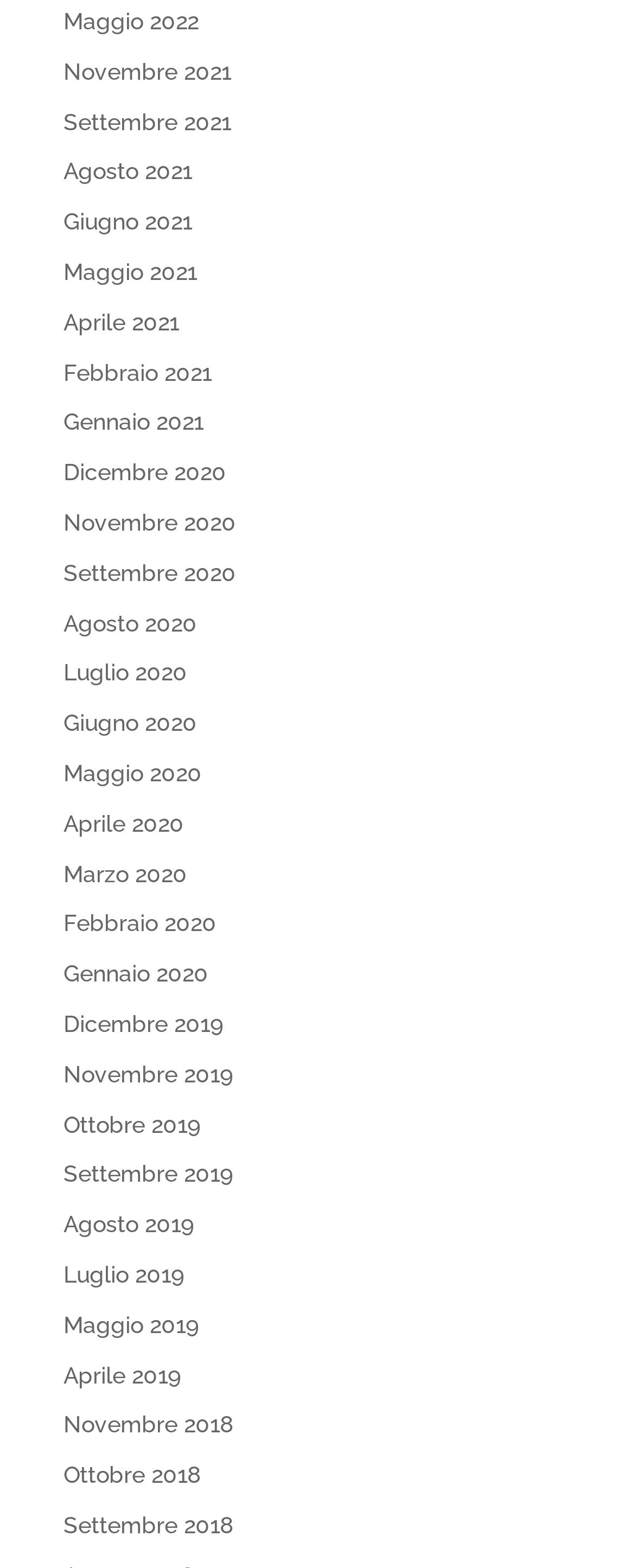Pinpoint the bounding box coordinates of the area that must be clicked to complete this instruction: "check June 2021".

[0.1, 0.133, 0.303, 0.15]